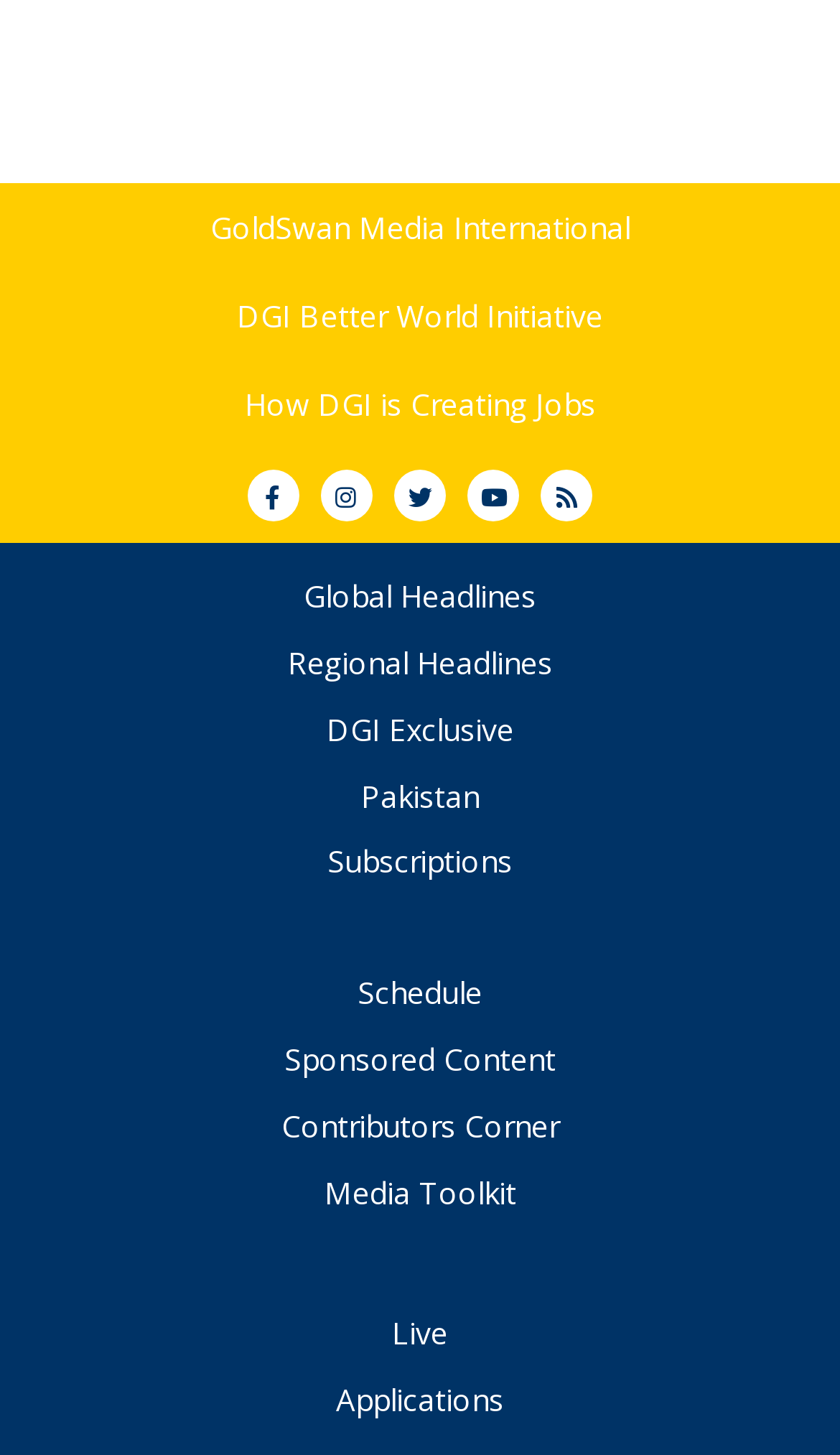Can you show the bounding box coordinates of the region to click on to complete the task described in the instruction: "Read more about different versions of the classic tale"?

None